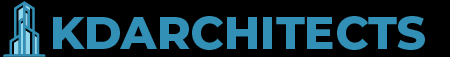Generate a detailed caption for the image.

The image features the logo of KD Architects, showcasing a modern and sleek design that reflects the firm's focus on innovative architectural solutions. The logo consists of the firm’s name, "KD Architects," rendered in a bold, clean typeface, complemented by a stylized graphic of a building structure. This representation highlights the firm’s commitment to contemporary design and excellence in the field of architecture. Positioned prominently, the logo serves as a signature emblem for KD Architects, symbolizing creativity and professionalism in the ever-evolving world of architecture and interior design.